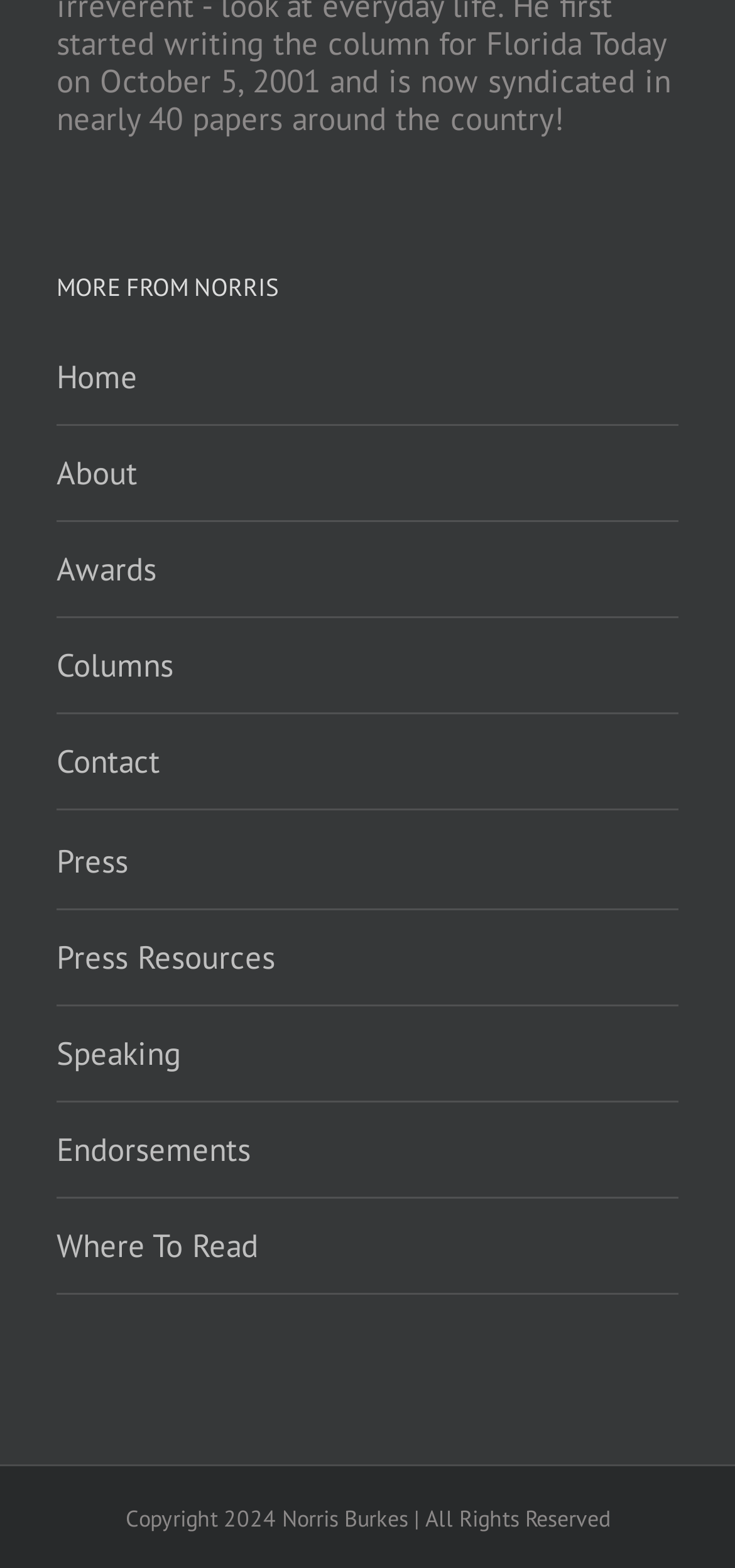What is the name of the author?
Provide a thorough and detailed answer to the question.

The name of the author can be inferred from the copyright information at the bottom of the page, which states 'Copyright 2024 Norris Burkes | All Rights Reserved'.